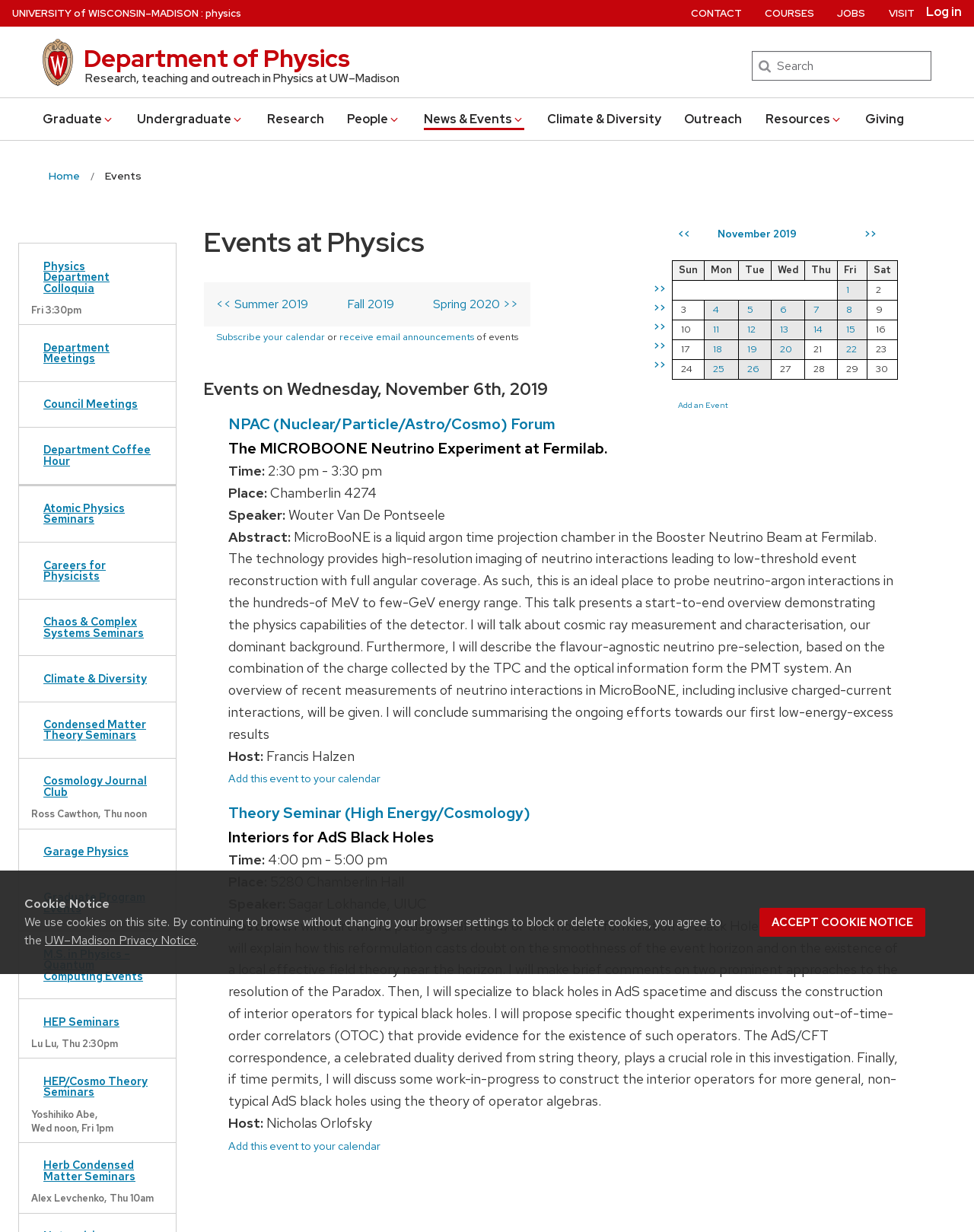Specify the bounding box coordinates of the area to click in order to execute this command: 'Search for physics events'. The coordinates should consist of four float numbers ranging from 0 to 1, and should be formatted as [left, top, right, bottom].

[0.772, 0.041, 0.956, 0.065]